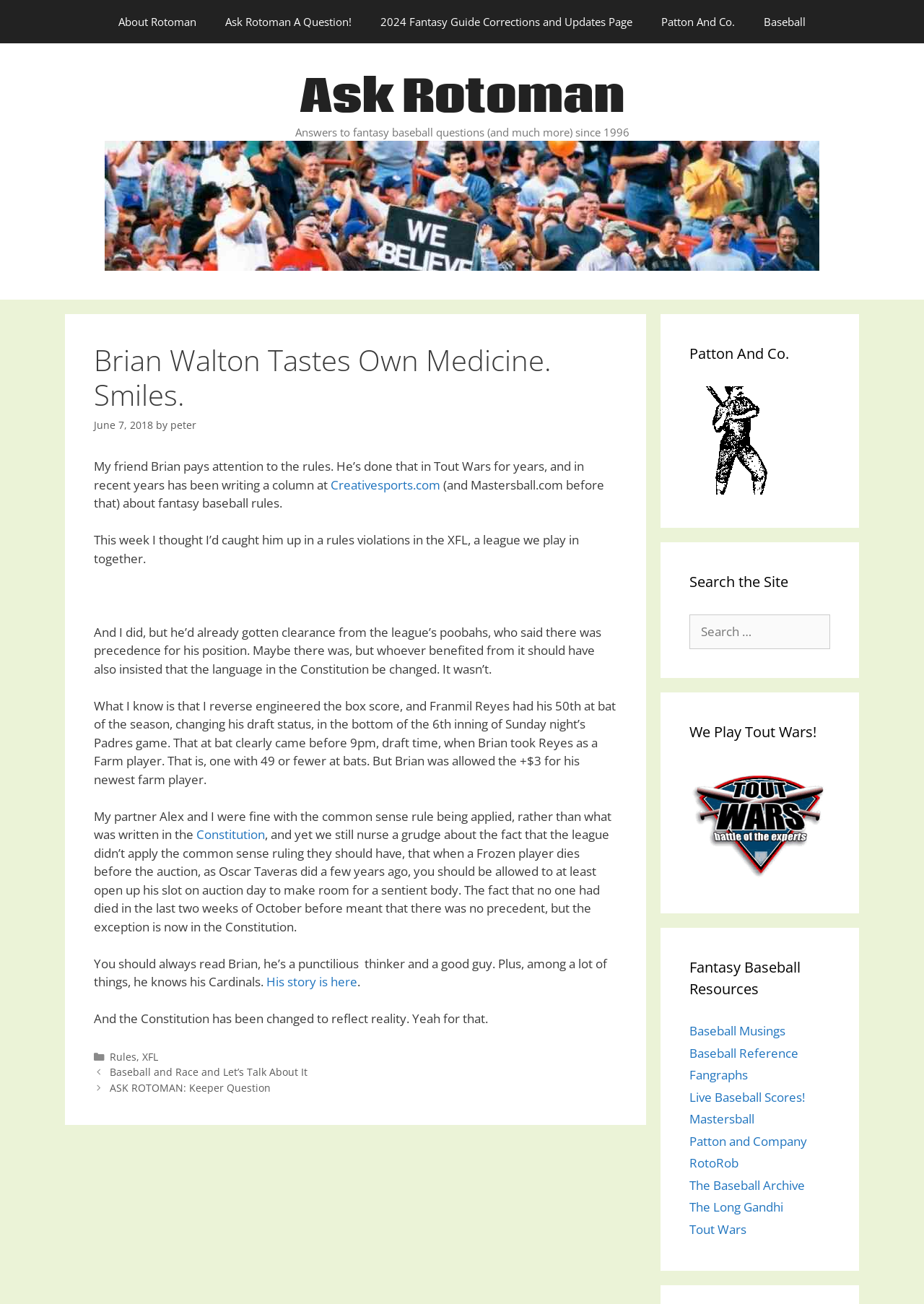Give a short answer using one word or phrase for the question:
How many complementary sections are there on the webpage?

4